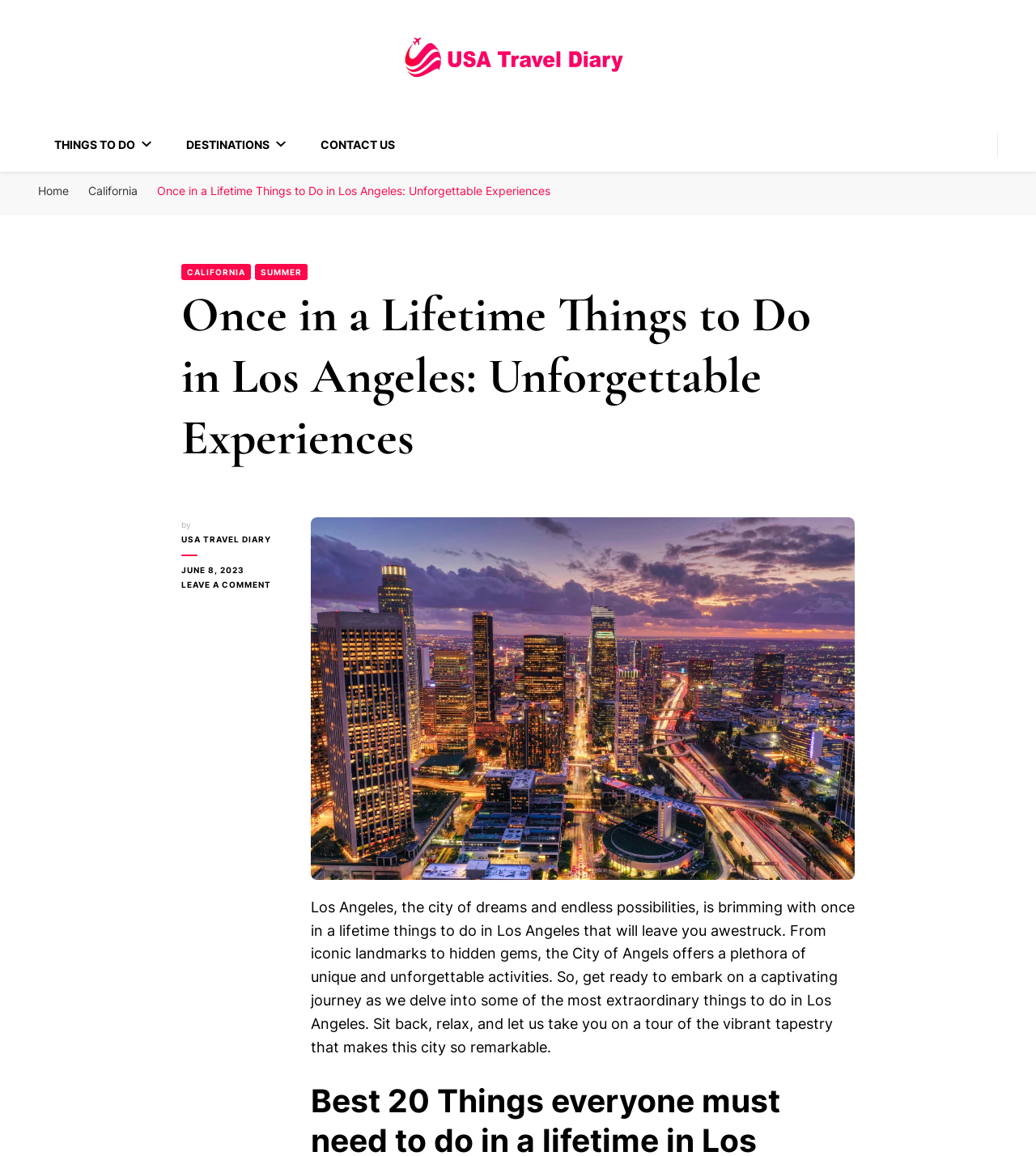What type of activities are being described in the article?
Based on the image, provide a one-word or brief-phrase response.

Unforgettable experiences